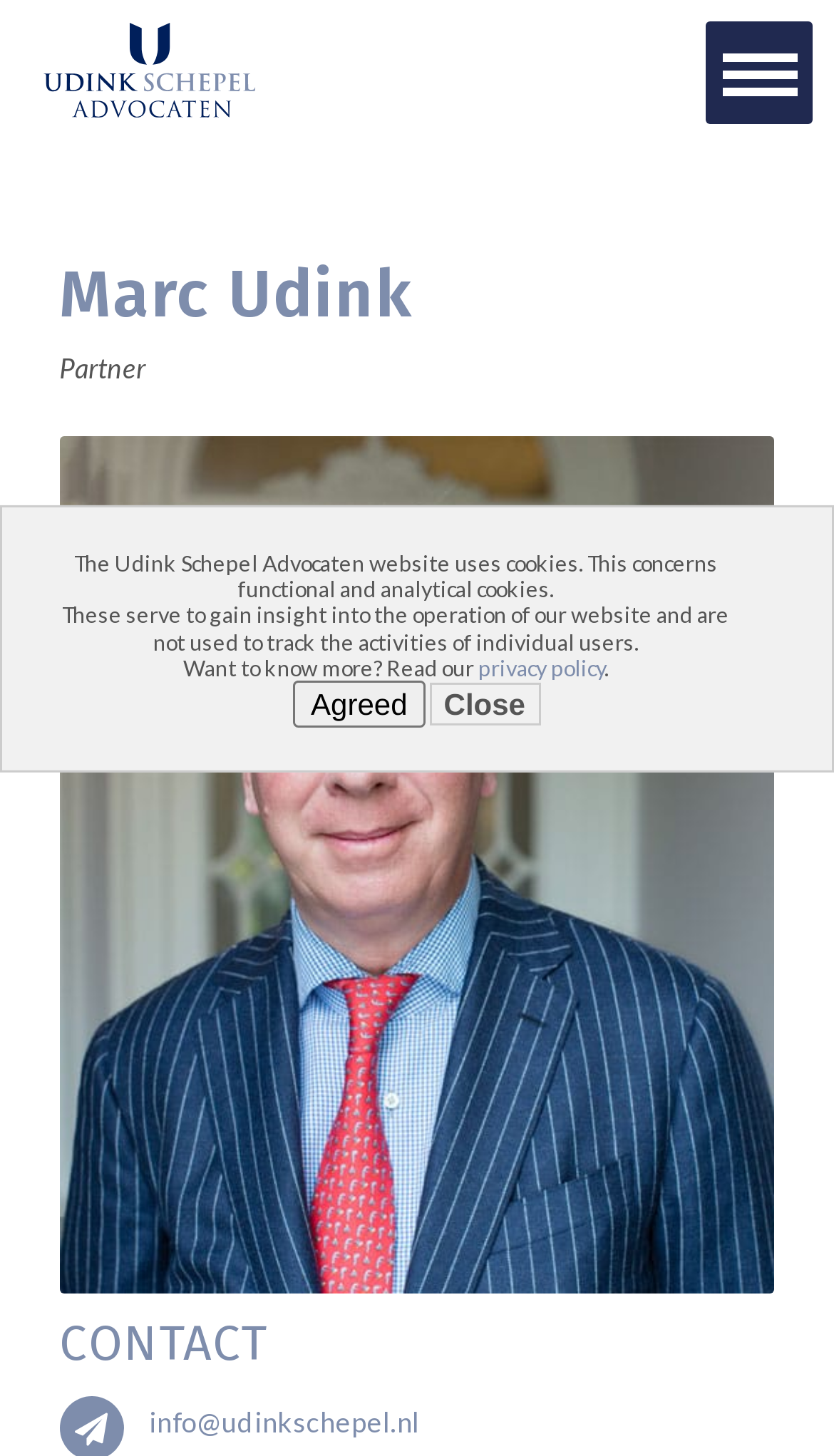Answer the following inquiry with a single word or phrase:
What is the logo of the law firm?

Logo